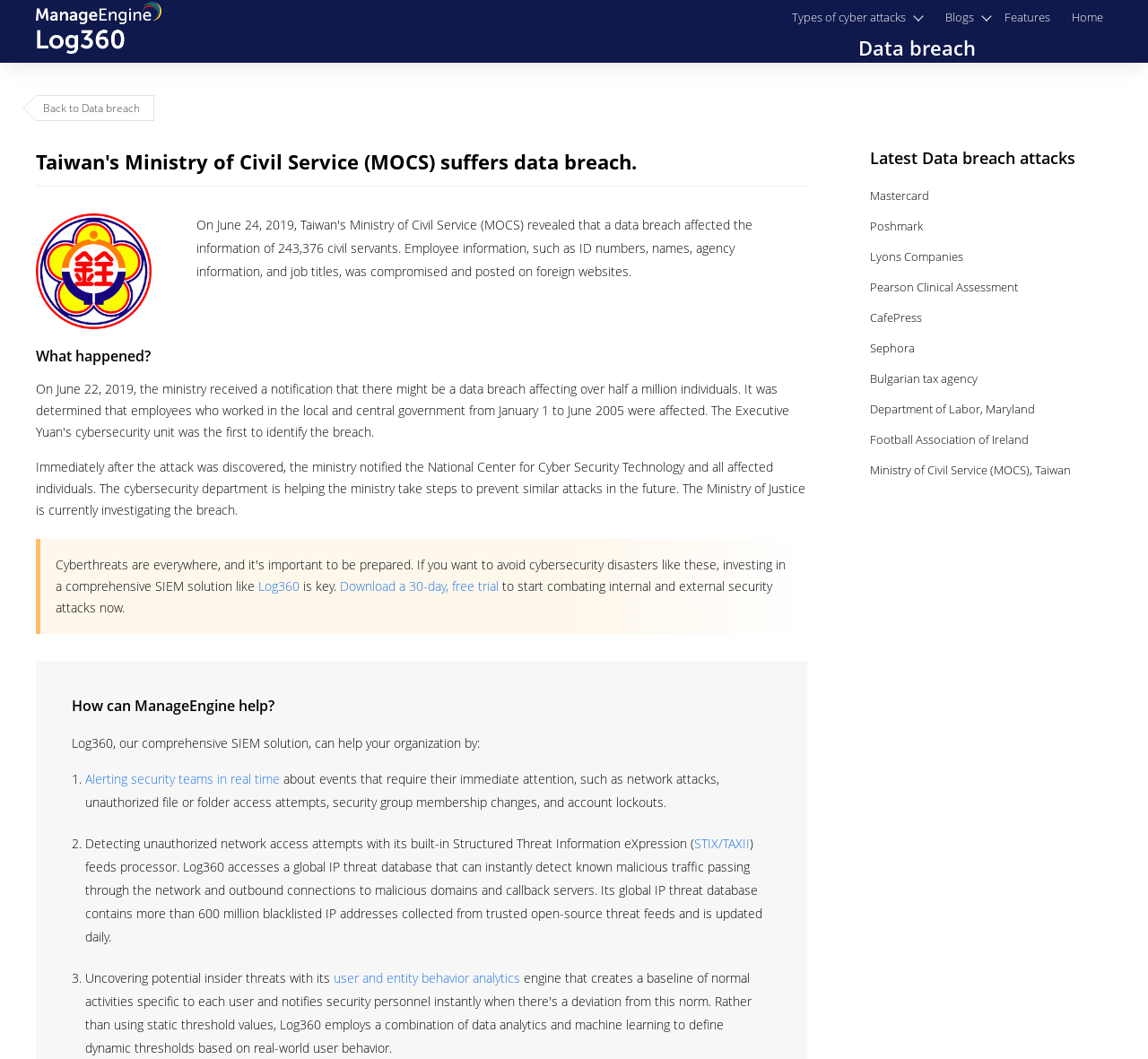Find the bounding box coordinates of the element's region that should be clicked in order to follow the given instruction: "Click on 'Back to Data breach'". The coordinates should consist of four float numbers between 0 and 1, i.e., [left, top, right, bottom].

[0.031, 0.09, 0.134, 0.114]